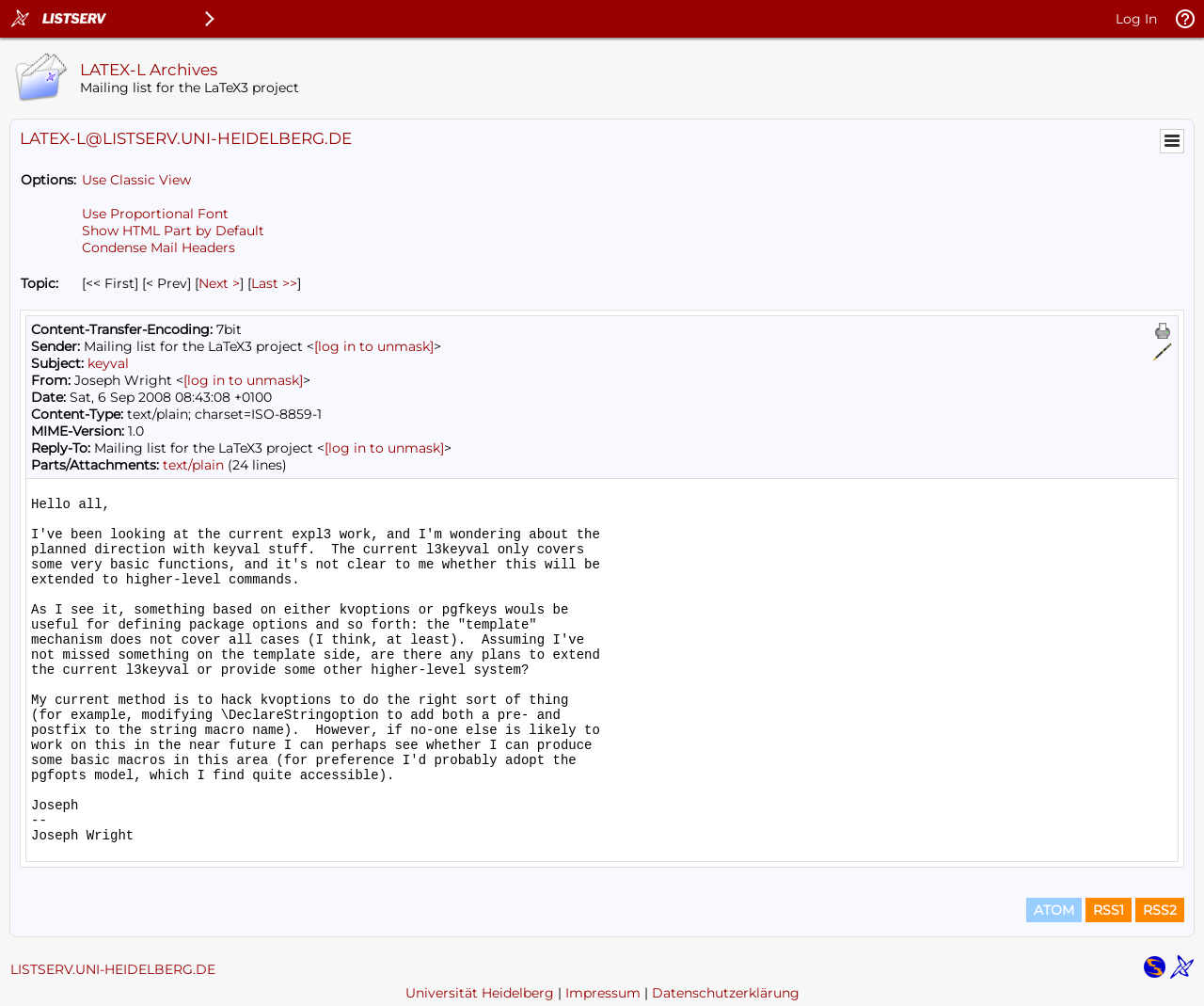Determine the bounding box coordinates of the clickable element necessary to fulfill the instruction: "Print". Provide the coordinates as four float numbers within the 0 to 1 range, i.e., [left, top, right, bottom].

[0.957, 0.319, 0.974, 0.34]